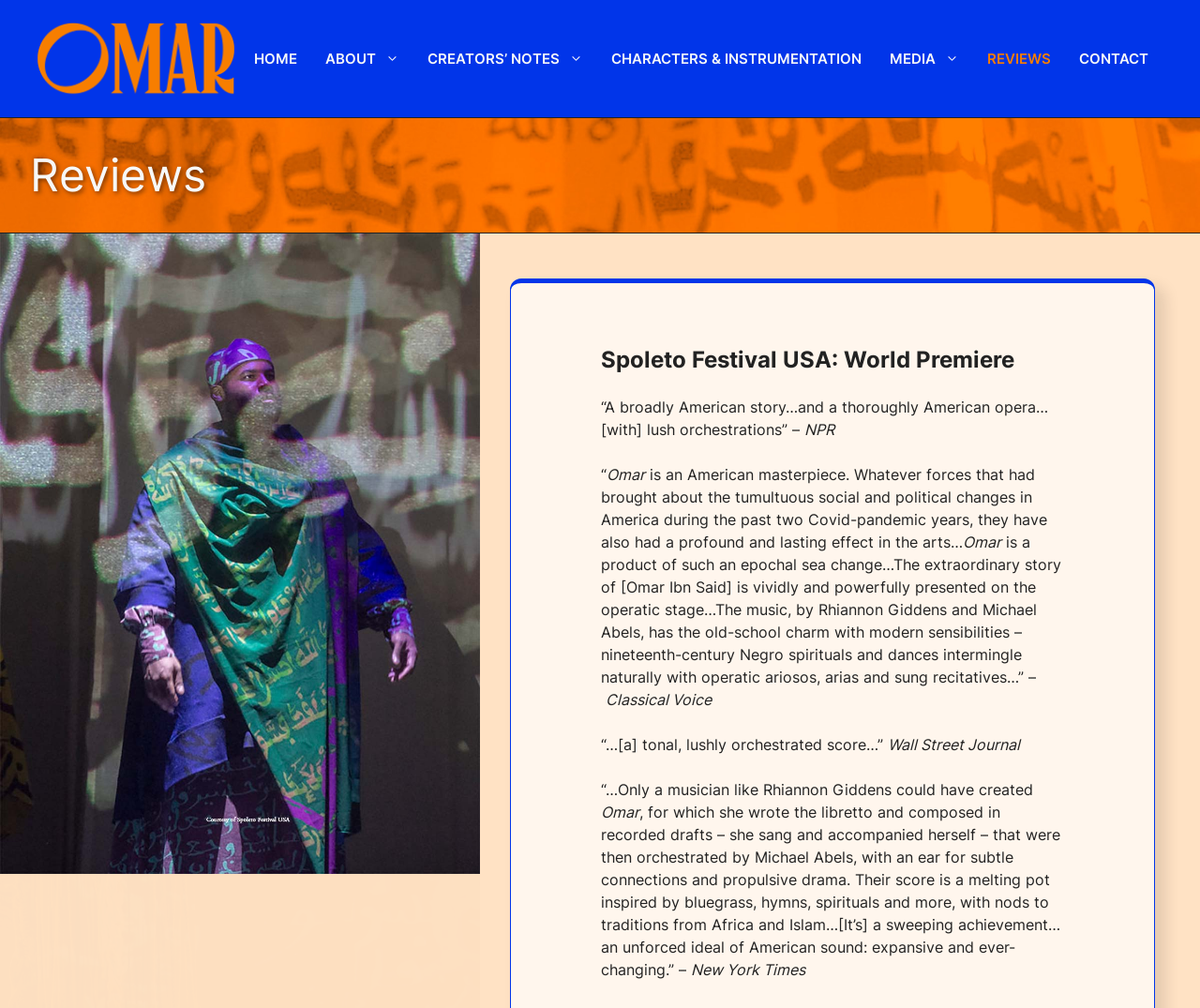Locate the bounding box coordinates of the element I should click to achieve the following instruction: "View the 'Omar – An Opera by Rhiannon Giddens & Michael Abels' image".

[0.031, 0.019, 0.195, 0.098]